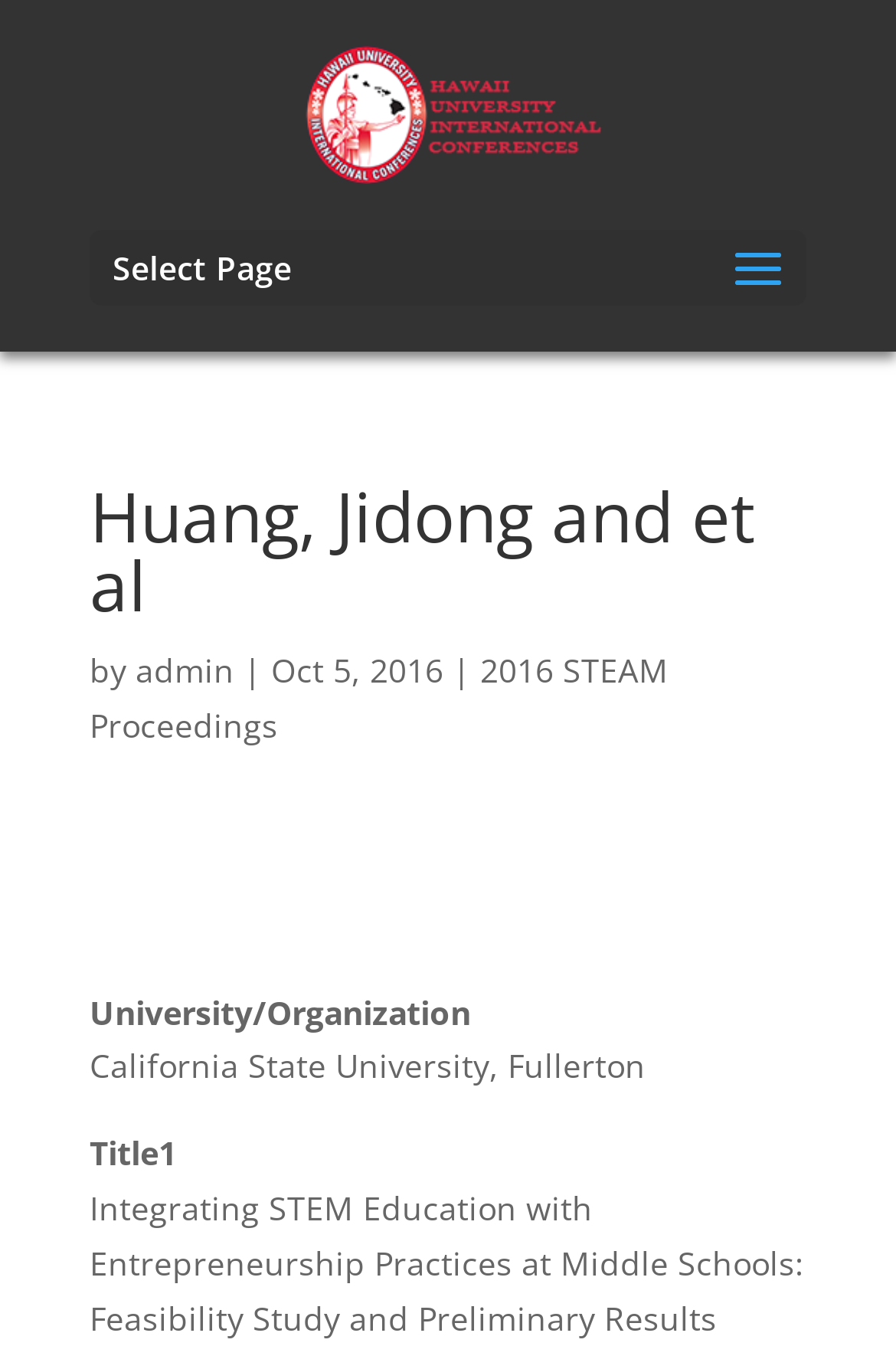Elaborate on the webpage's design and content in a detailed caption.

The webpage appears to be an academic paper or publication page. At the top, there is a logo or icon of "HUIC" accompanied by a link with the same text, positioned near the top center of the page. 

Below the logo, there is a dropdown menu or a link labeled "Select Page" on the top left. The title of the page, "Huang, Jidong and et al", is displayed prominently in a heading format, spanning across the top section of the page. 

Following the title, there is a line of text that includes the author's name, "by admin", a separator "|", and the publication date "Oct 5, 2016". On the same line, there is a link to "2016 STEAM Proceedings" on the right side. 

Further down, there are three sections of text. The first section is labeled "University/Organization" and lists "California State University, Fullerton". The second section is labeled "Title1" and has a longer title that describes the paper: "Integrating STEM Education with Entrepreneurship Practices at Middle Schools: Feasibility Study and Preliminary Results".